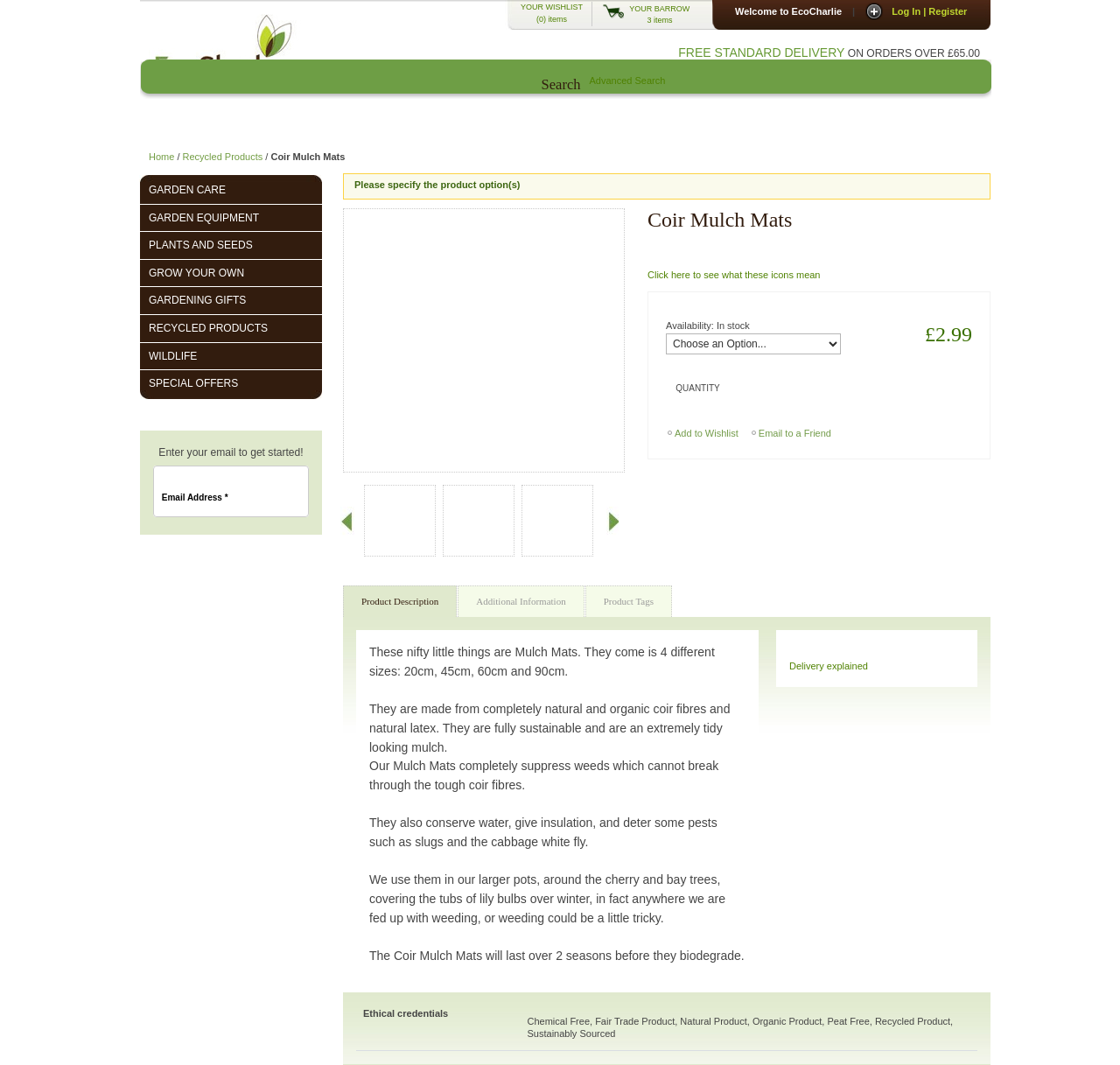Given the element description Skip to content, identify the bounding box coordinates for the UI element on the webpage screenshot. The format should be (top-left x, top-left y, bottom-right x, bottom-right y), with values between 0 and 1.

None